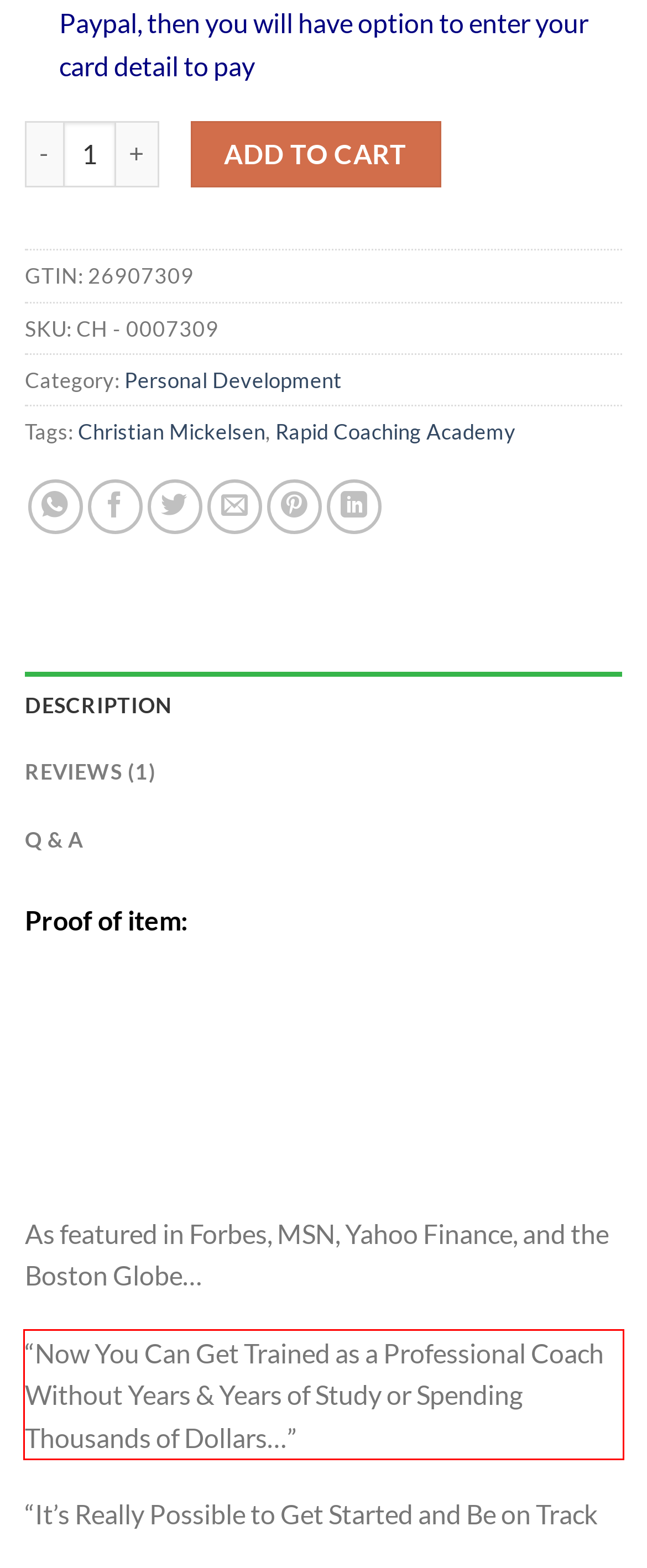Please examine the webpage screenshot and extract the text within the red bounding box using OCR.

“Now You Can Get Trained as a Professional Coach Without Years & Years of Study or Spending Thousands of Dollars…”